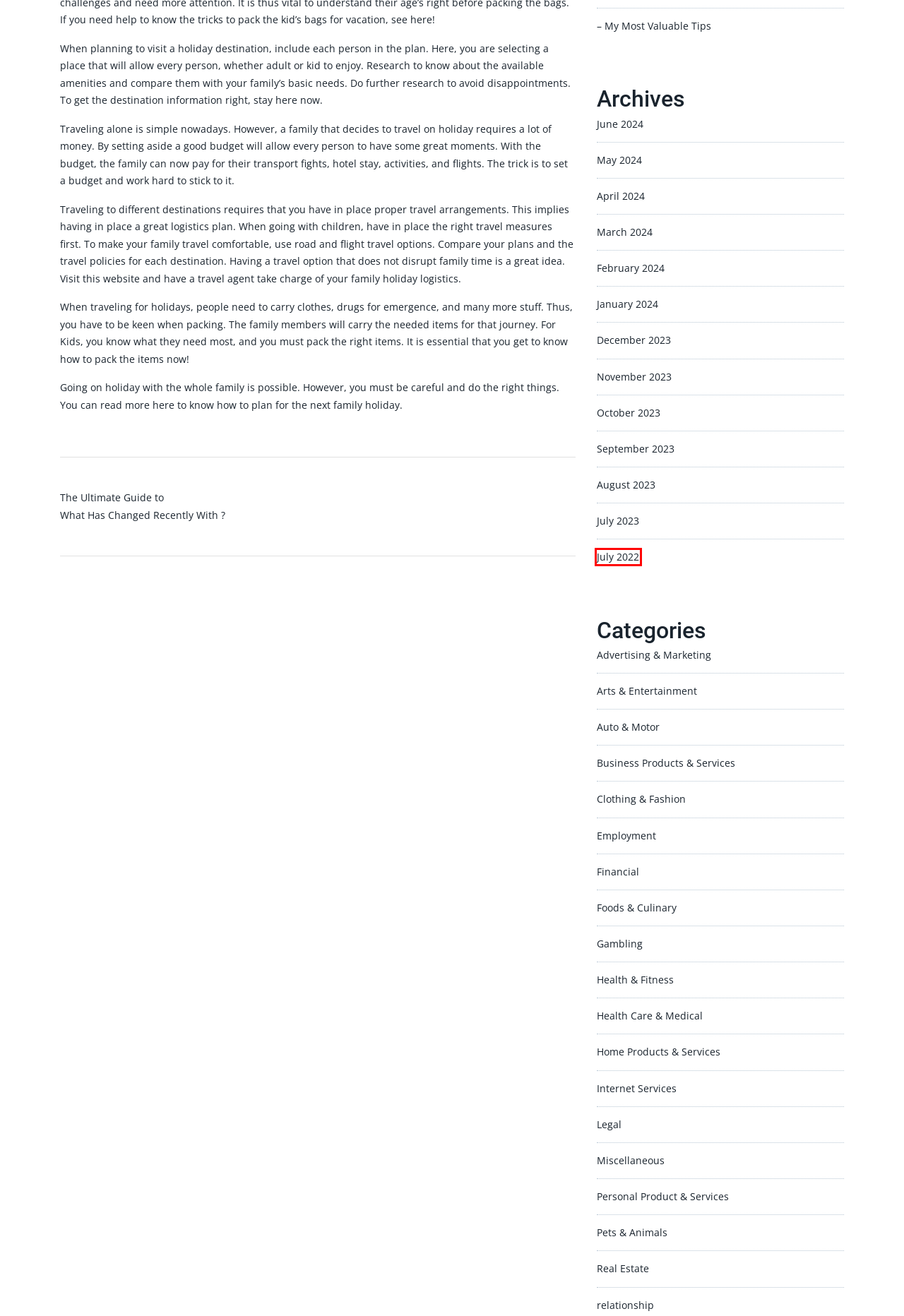Examine the screenshot of a webpage with a red bounding box around a UI element. Select the most accurate webpage description that corresponds to the new page after clicking the highlighted element. Here are the choices:
A. Miscellaneous – Expensive For Getful
B. Foods & Culinary – Expensive For Getful
C. July 2022 – Expensive For Getful
D. Auto & Motor – Expensive For Getful
E. Legal – Expensive For Getful
F. December 2023 – Expensive For Getful
G. Business Products & Services – Expensive For Getful
H. Clothing & Fashion – Expensive For Getful

C